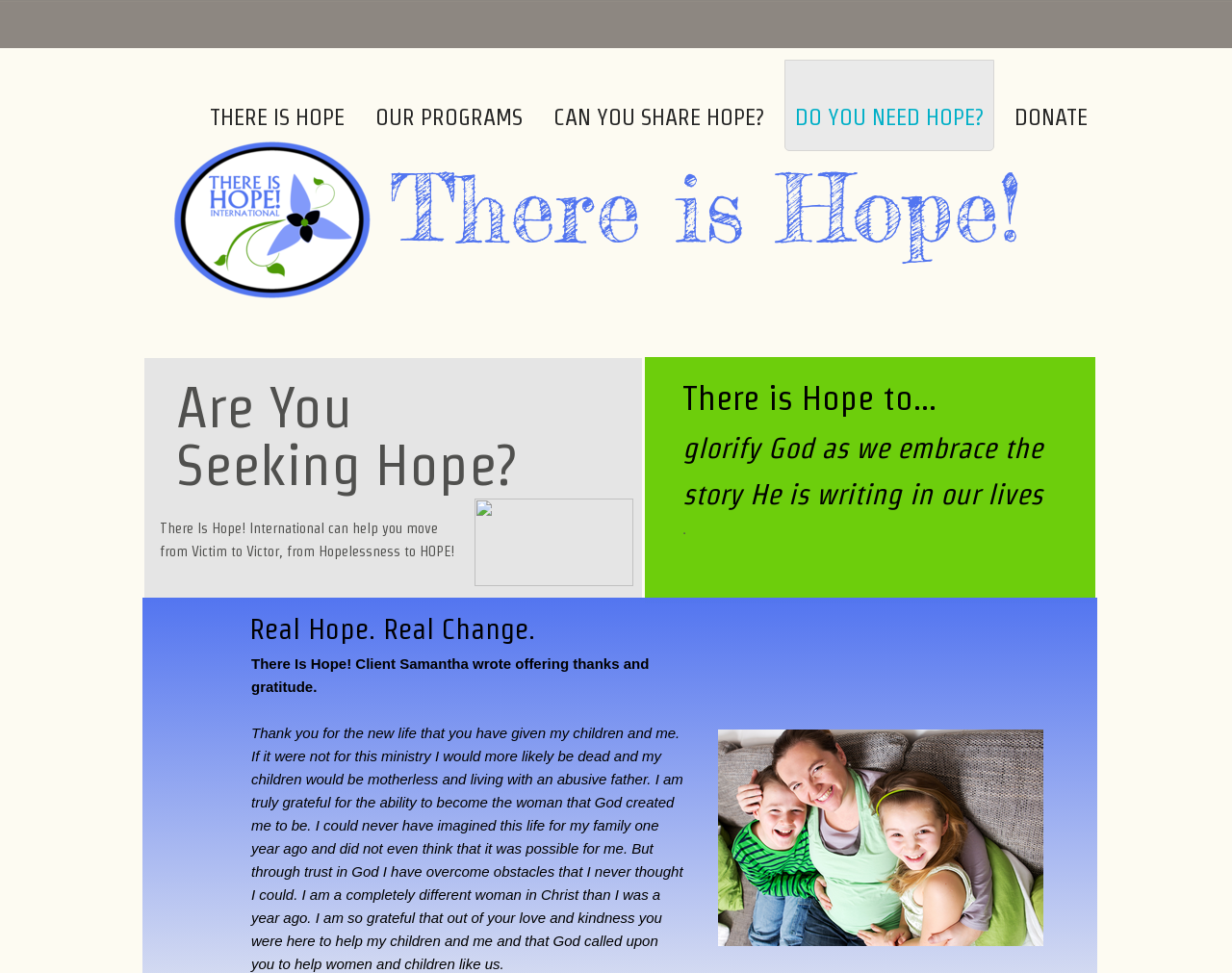What is the main heading displayed on the webpage? Please provide the text.

There is Hope to...
glorify God as we embrace the story He is writing in our lives
